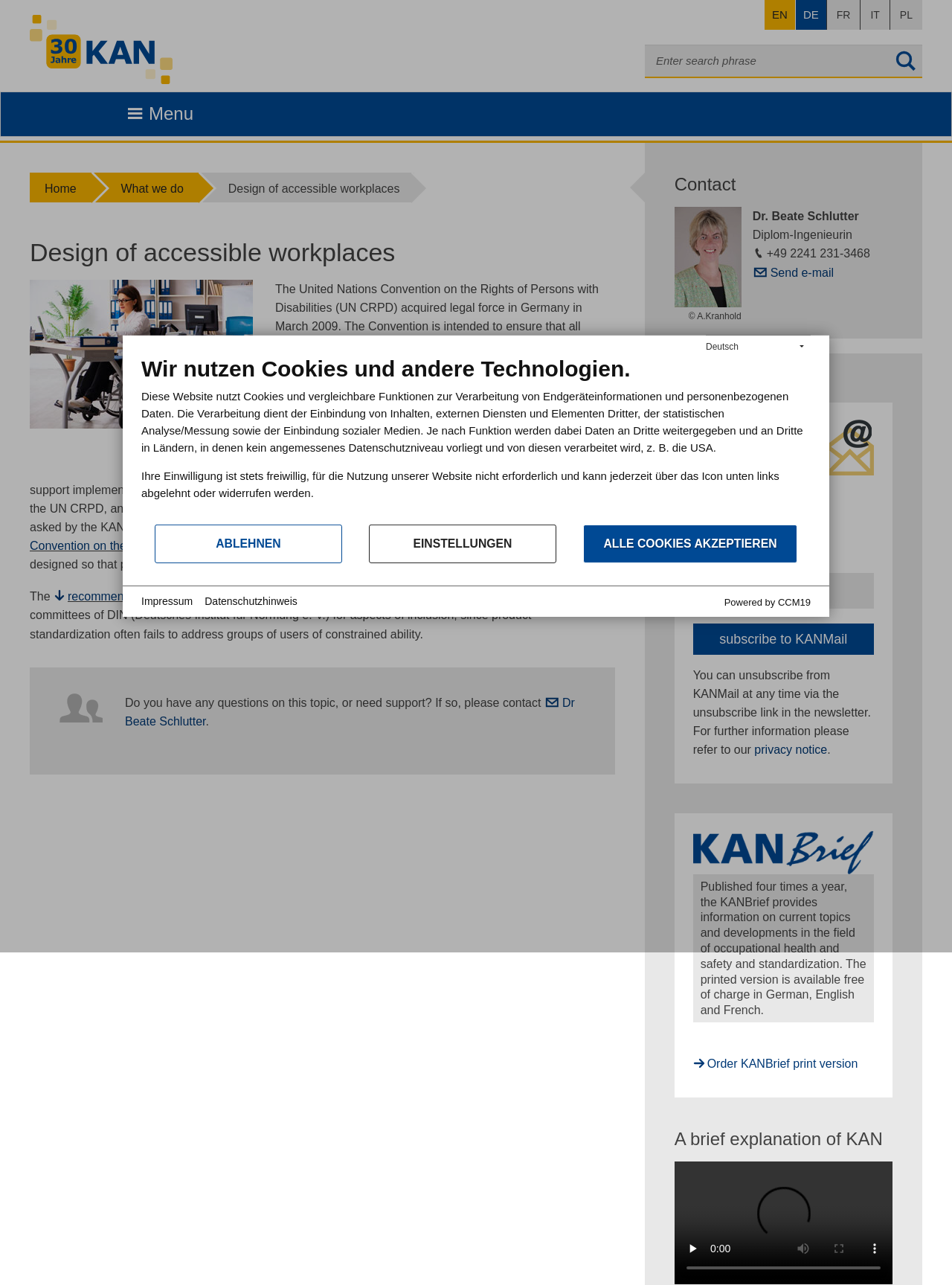Analyze the image and provide a detailed answer to the question: What is the purpose of the UN CRPD?

The United Nations Convention on the Rights of Persons with Disabilities (UN CRPD) aims to ensure that all people, whether disabled or not, are equally entitled to participate in social life, including the right of people with disabilities to access the world of work.